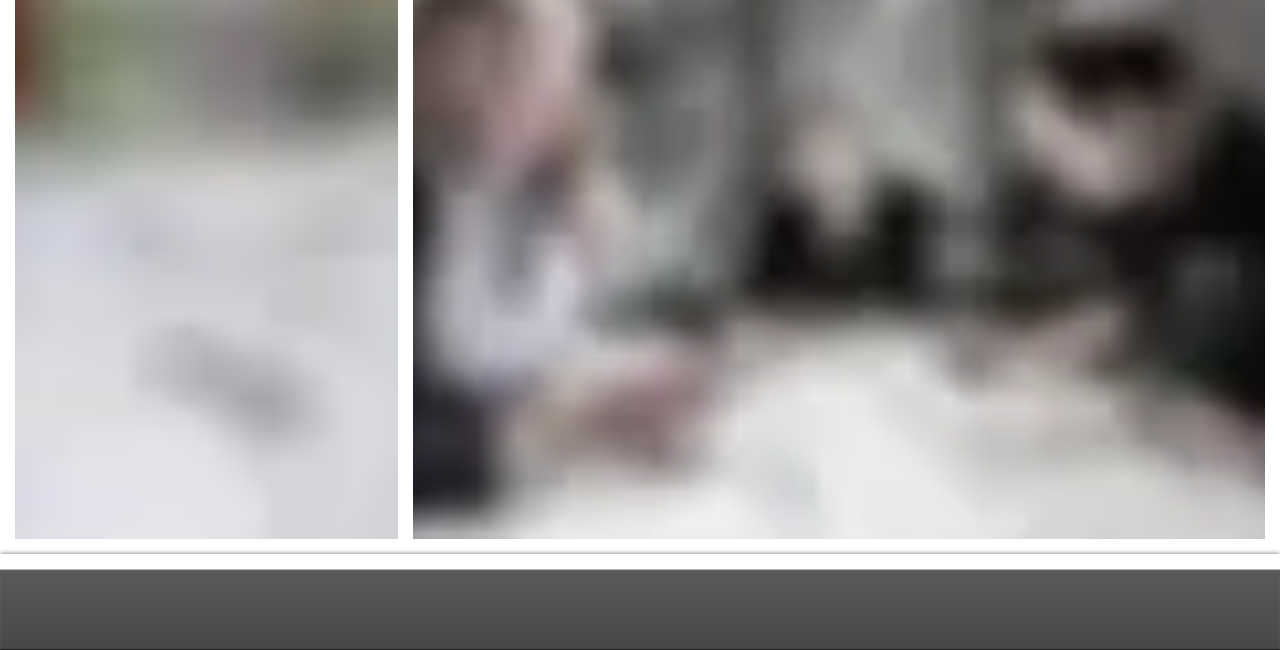Predict the bounding box for the UI component with the following description: "1,620".

None